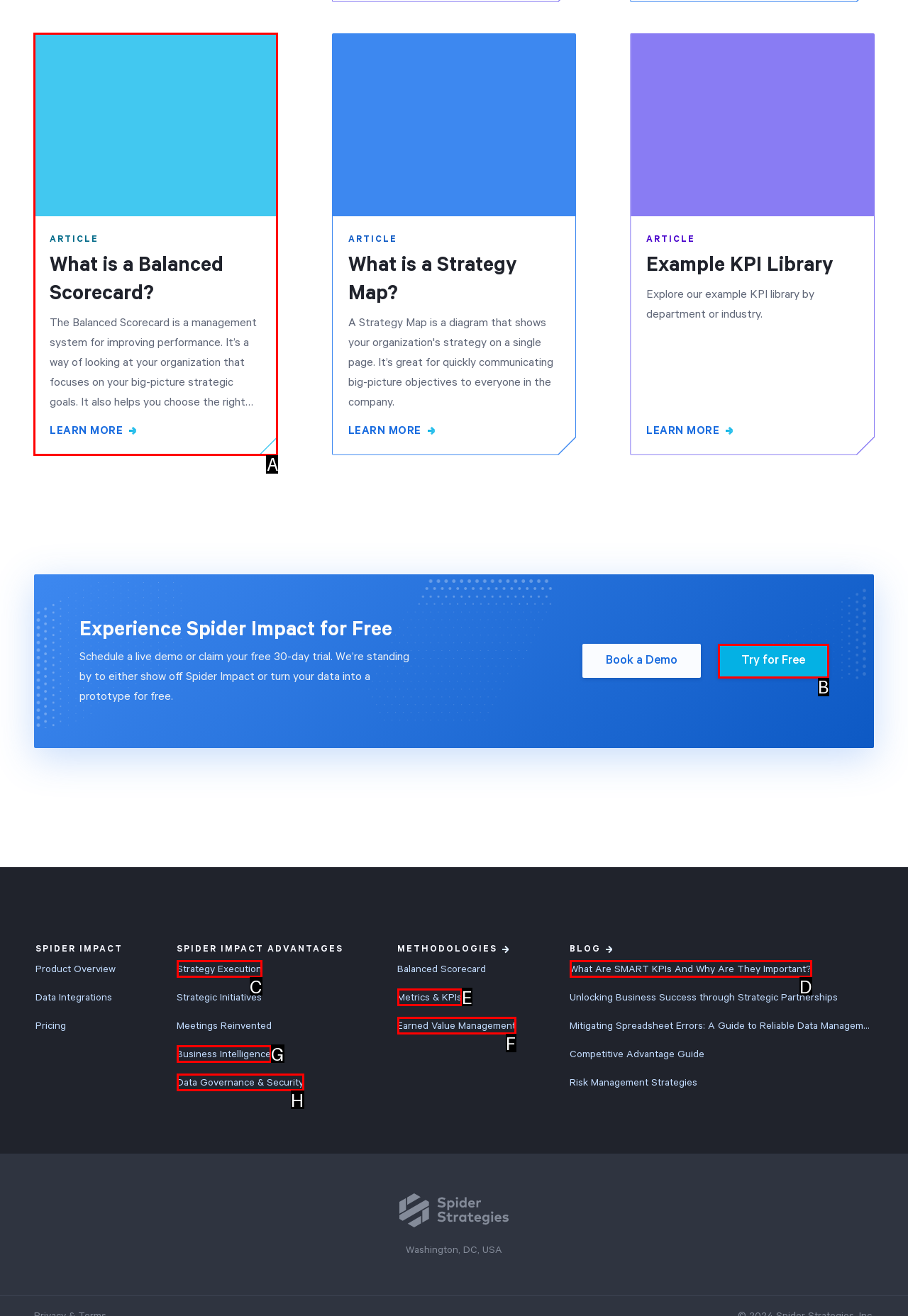Identify the letter of the UI element needed to carry out the task: Learn more about Balanced Scorecard
Reply with the letter of the chosen option.

A